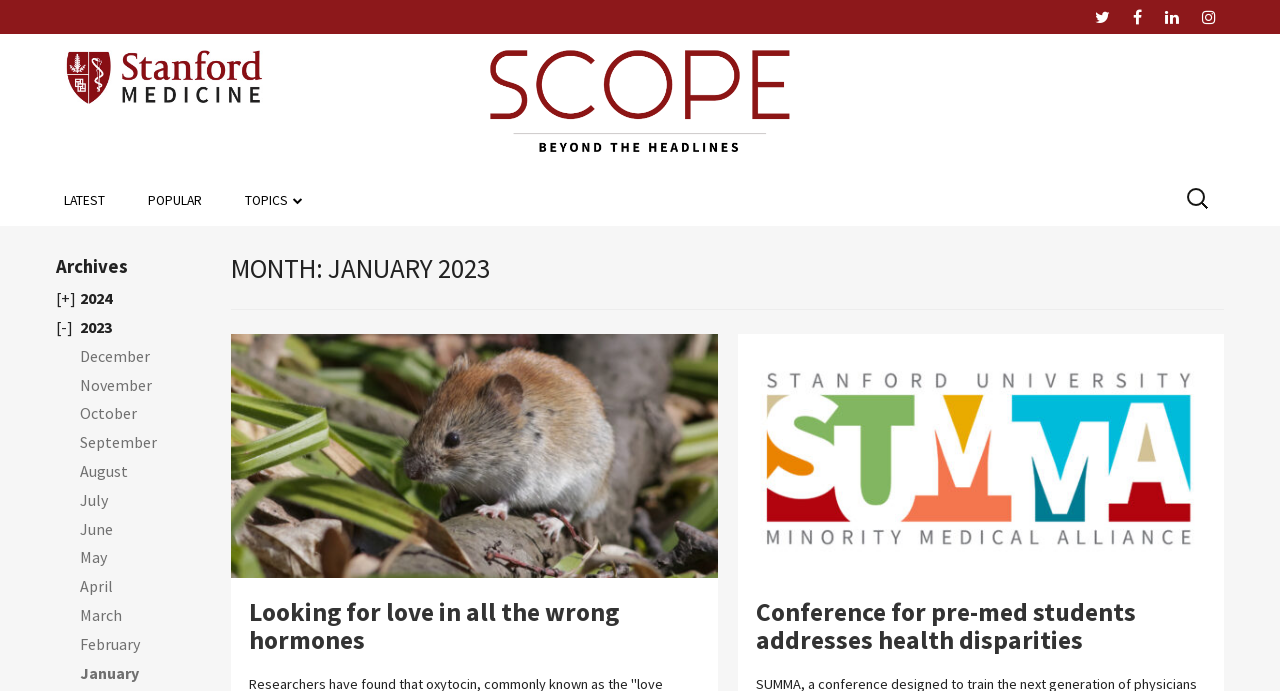Construct a comprehensive caption that outlines the webpage's structure and content.

The webpage is titled "January 2023 - Scope" and appears to be a news or blog website focused on medical and health-related topics. At the top of the page, there is a navigation menu with social links to Twitter, Facebook, LinkedIn, and Instagram, as well as a link to "ABOUT" and the Stanford Medicine logo.

Below the navigation menu, there is a prominent logo for Scope, which is a medical news and information website. To the right of the logo, there is a primary menu with links to "LATEST", "POPULAR", "TOPICS", and various medical categories such as "MEDICAL RESEARCH", "MEDICAL EDUCATION", and "GLOBAL HEALTH".

On the left side of the page, there is a search bar with a placeholder text "Search for:". Below the search bar, there is a header section with a title "MONTH: JANUARY 2023" and two featured articles with headings "Looking for love in all the wrong hormones" and "Conference for pre-med students addresses health disparities". Each article has a link to read more.

To the right of the header section, there is a main sidebar with a heading "Archives" and a list of links to previous months, from December 2024 to January 2023. The list is expandable, with the current month (January 2023) expanded to show individual links to each day of the month.

Overall, the webpage appears to be a news and information website focused on medical and health-related topics, with a clean and organized layout and easy navigation to various sections and articles.